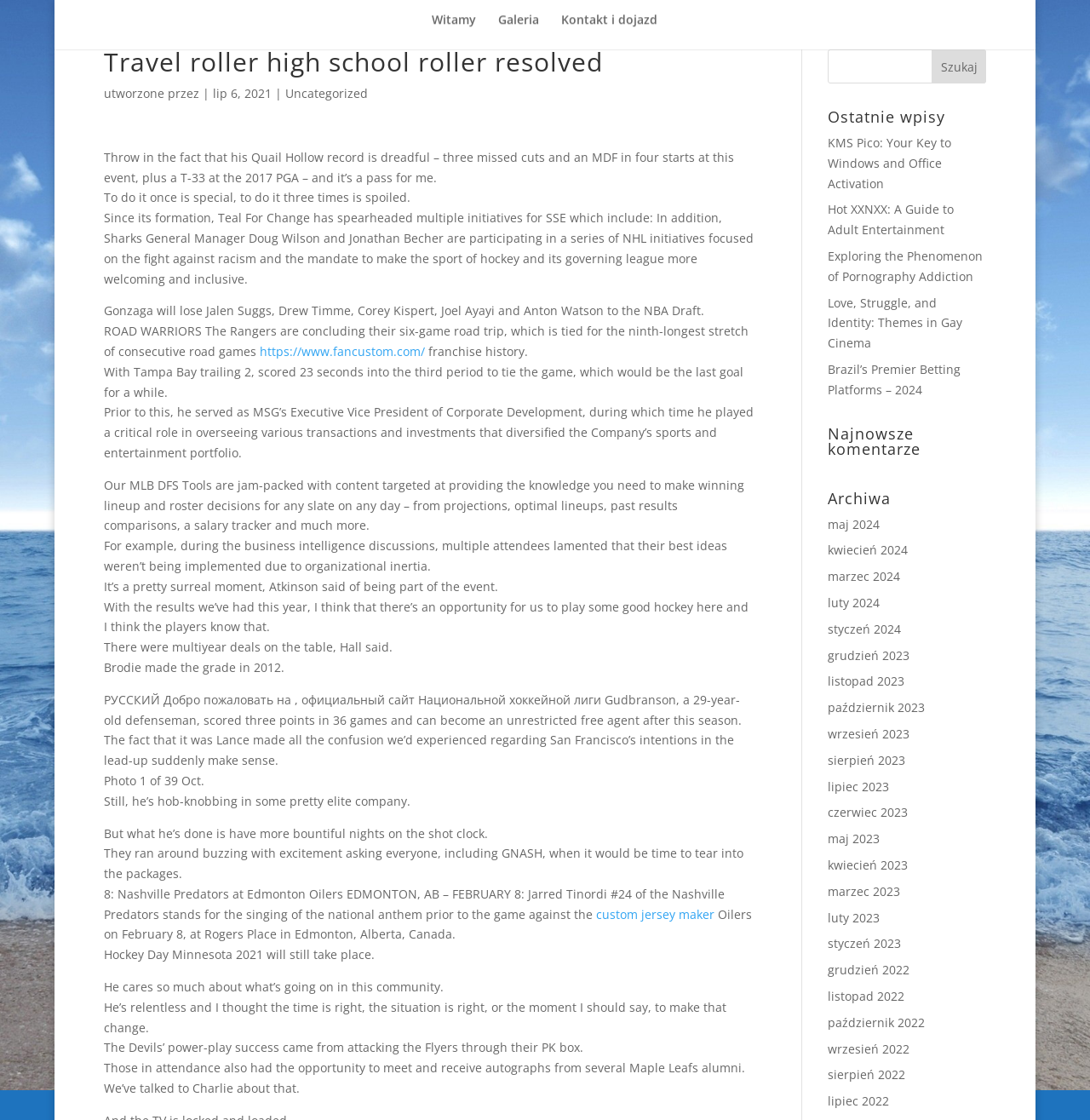How many links are there in the 'Ostatnie wpisy' section?
Using the image, provide a detailed and thorough answer to the question.

In the 'Ostatnie wpisy' section, there are five links: 'KMS Pico: Your Key to Windows and Office Activation', 'Hot XXNXX: A Guide to Adult Entertainment', 'Exploring the Phenomenon of Pornography Addiction', 'Love, Struggle, and Identity: Themes in Gay Cinema', and 'Brazil’s Premier Betting Platforms – 2024'.